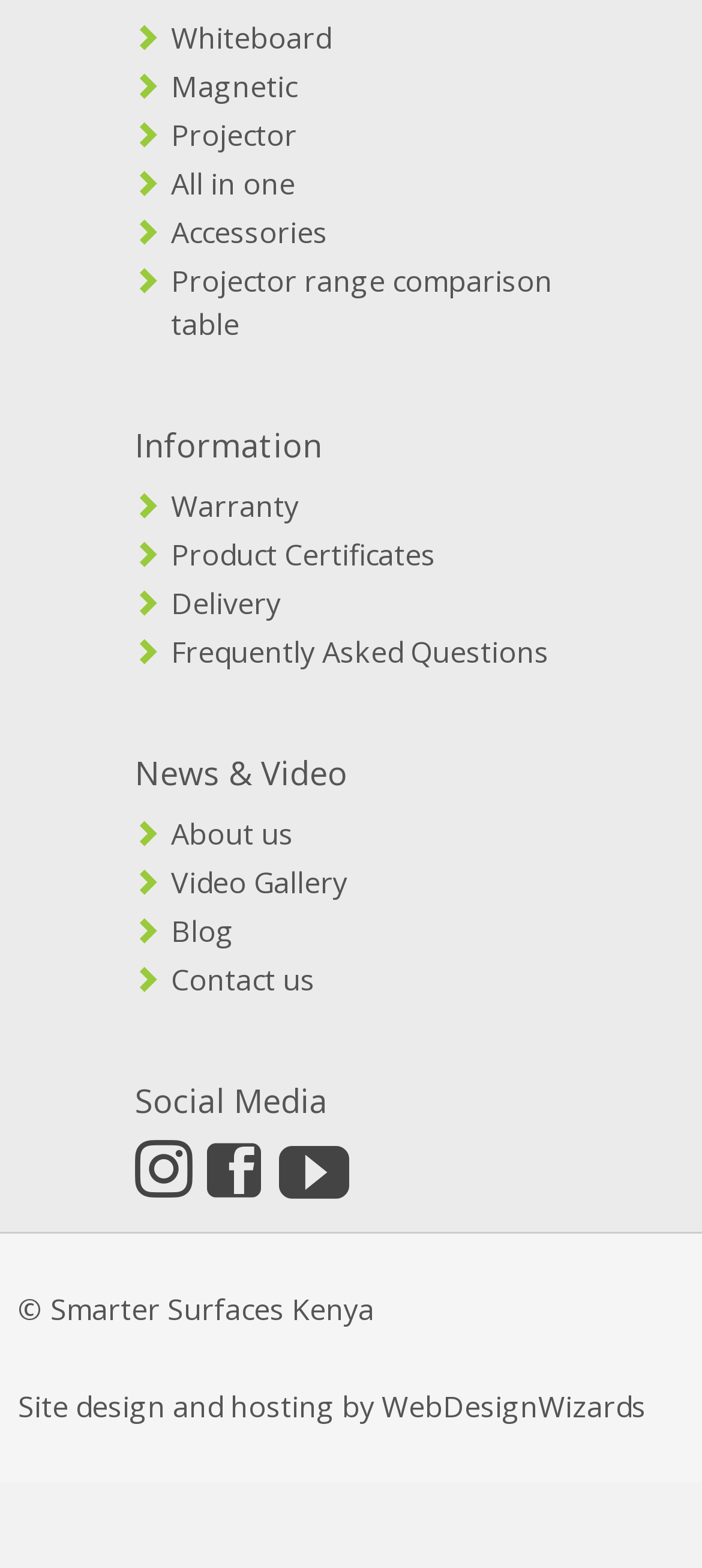What social media platforms does the website have a presence on?
Please respond to the question with a detailed and informative answer.

The website has a presence on three social media platforms, as indicated by the three links with icons '', '', and '' under the 'Social Media' heading.